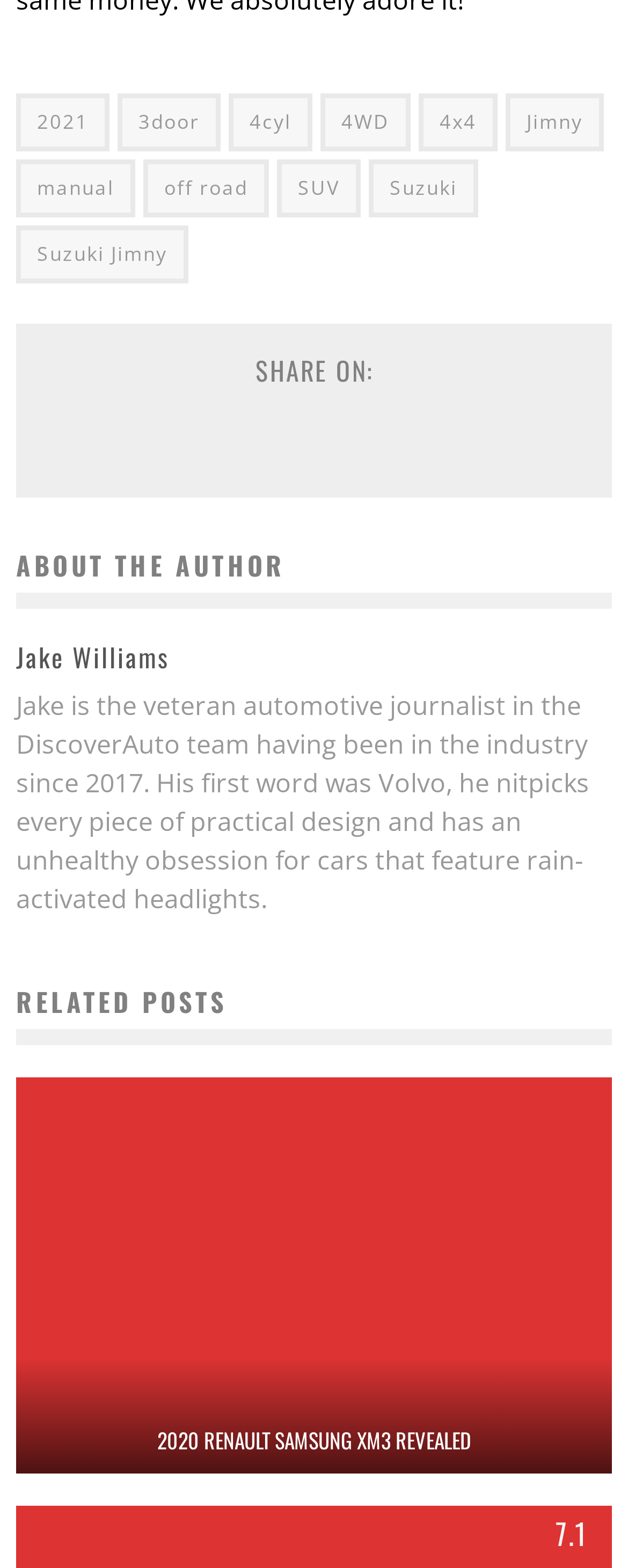Answer succinctly with a single word or phrase:
What is the topic of the related post with the image?

2020 Renault Samsung XM3